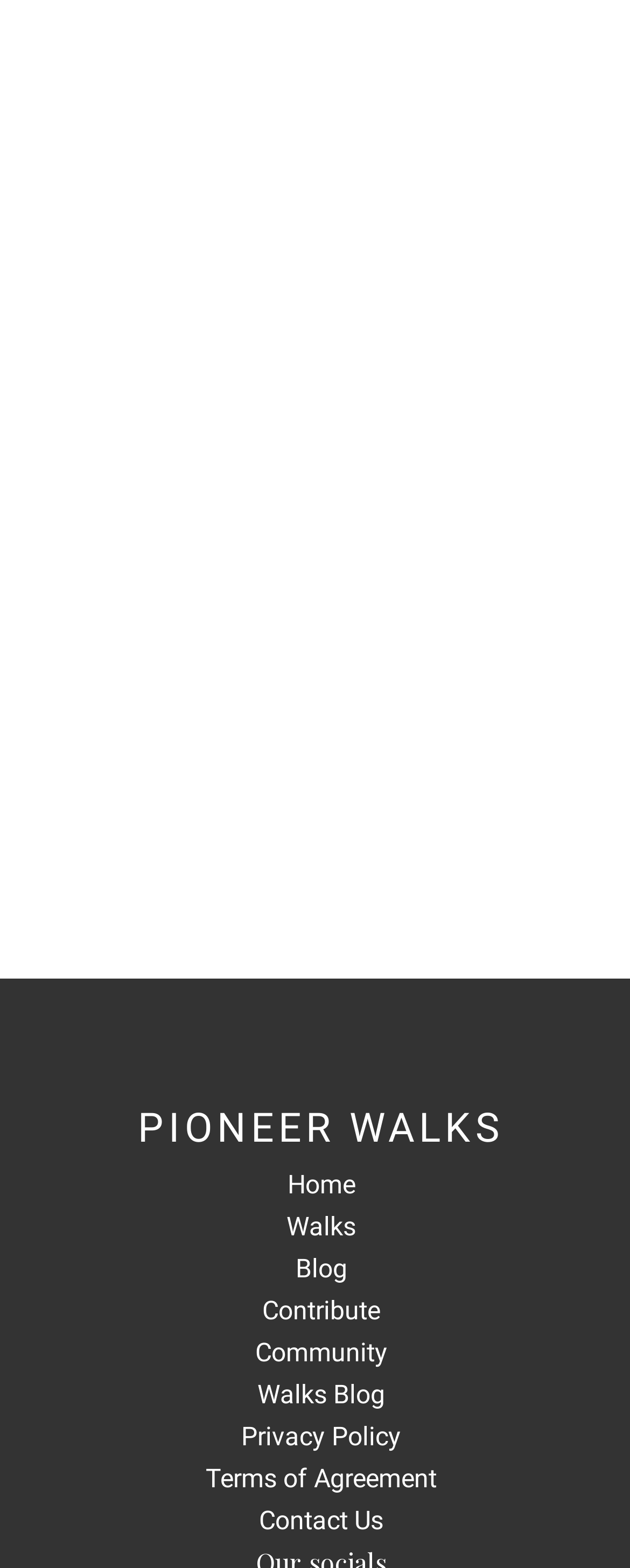Locate the bounding box coordinates of the clickable part needed for the task: "explore community".

[0.405, 0.853, 0.615, 0.872]